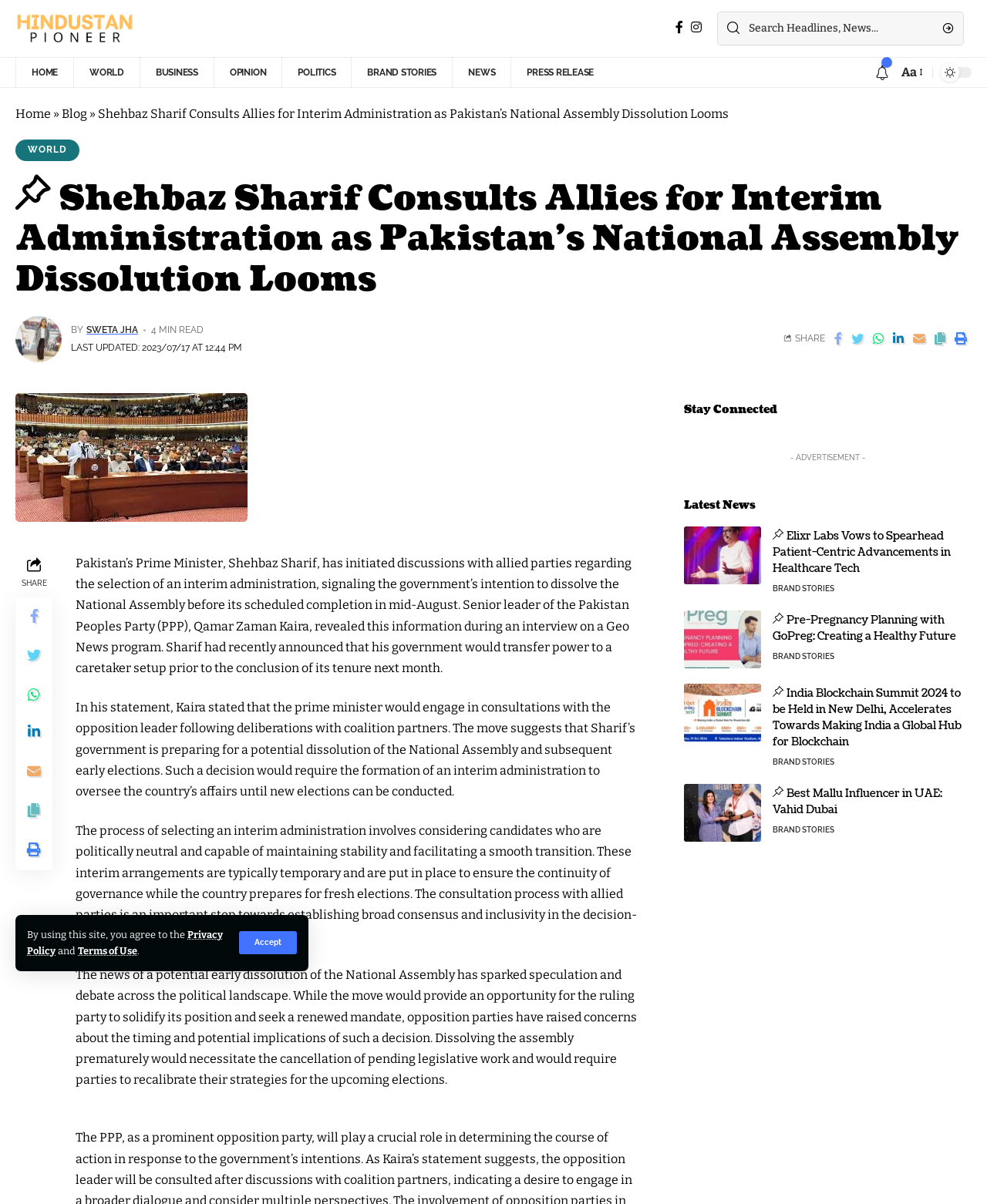Please specify the bounding box coordinates of the area that should be clicked to accomplish the following instruction: "Read Shehbaz Sharif Consults Allies for Interim Administration as Pakistan’s National Assembly Dissolution Looms news". The coordinates should consist of four float numbers between 0 and 1, i.e., [left, top, right, bottom].

[0.099, 0.088, 0.738, 0.101]